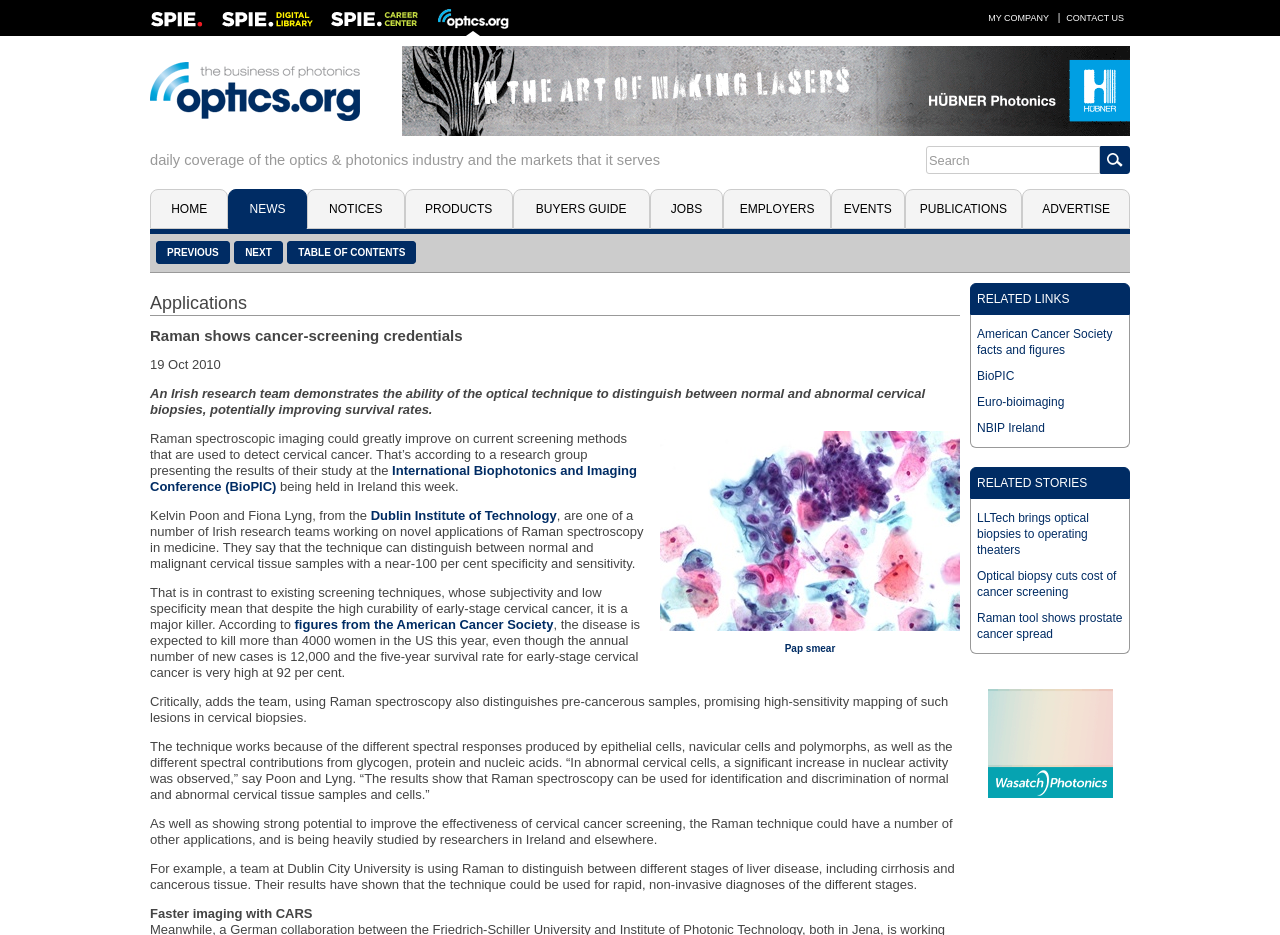Using the provided description: "Pap smear", find the bounding box coordinates of the corresponding UI element. The output should be four float numbers between 0 and 1, in the format [left, top, right, bottom].

[0.613, 0.688, 0.653, 0.699]